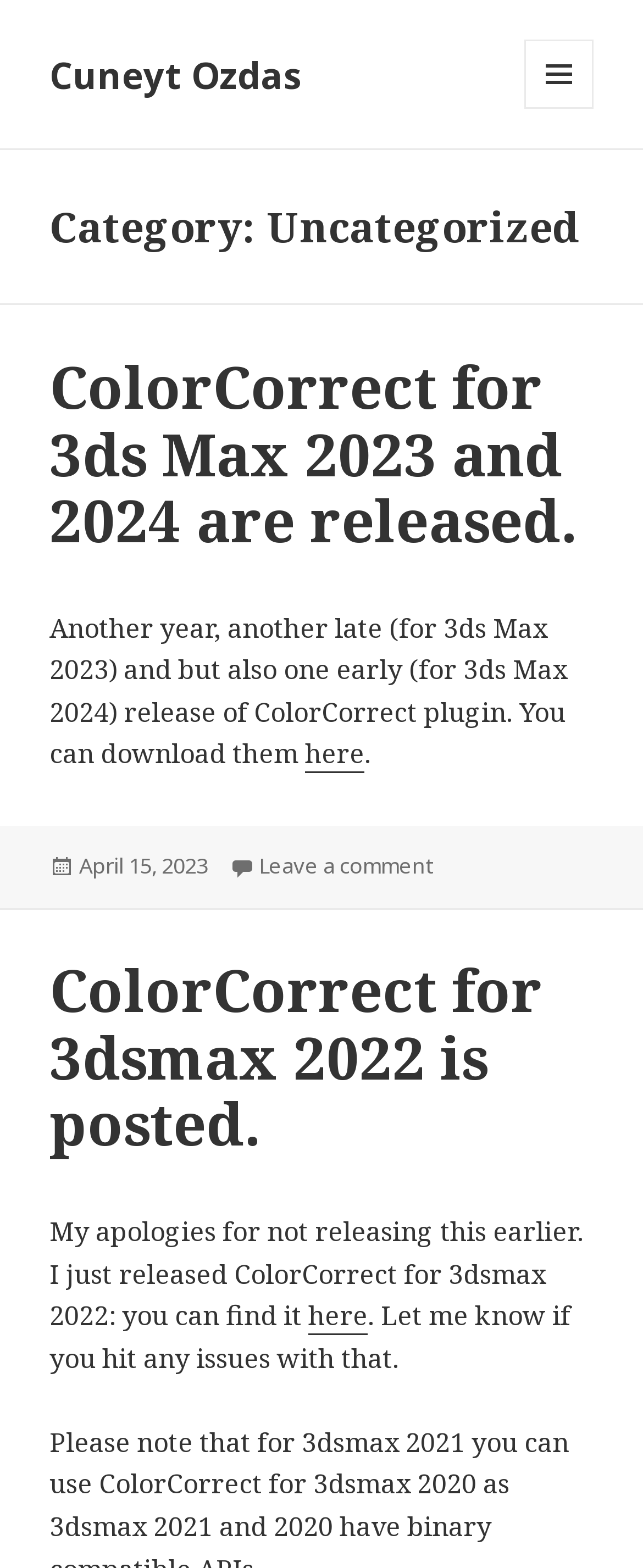Point out the bounding box coordinates of the section to click in order to follow this instruction: "View the post about ColorCorrect for 3dsmax 2022".

[0.077, 0.607, 0.844, 0.741]